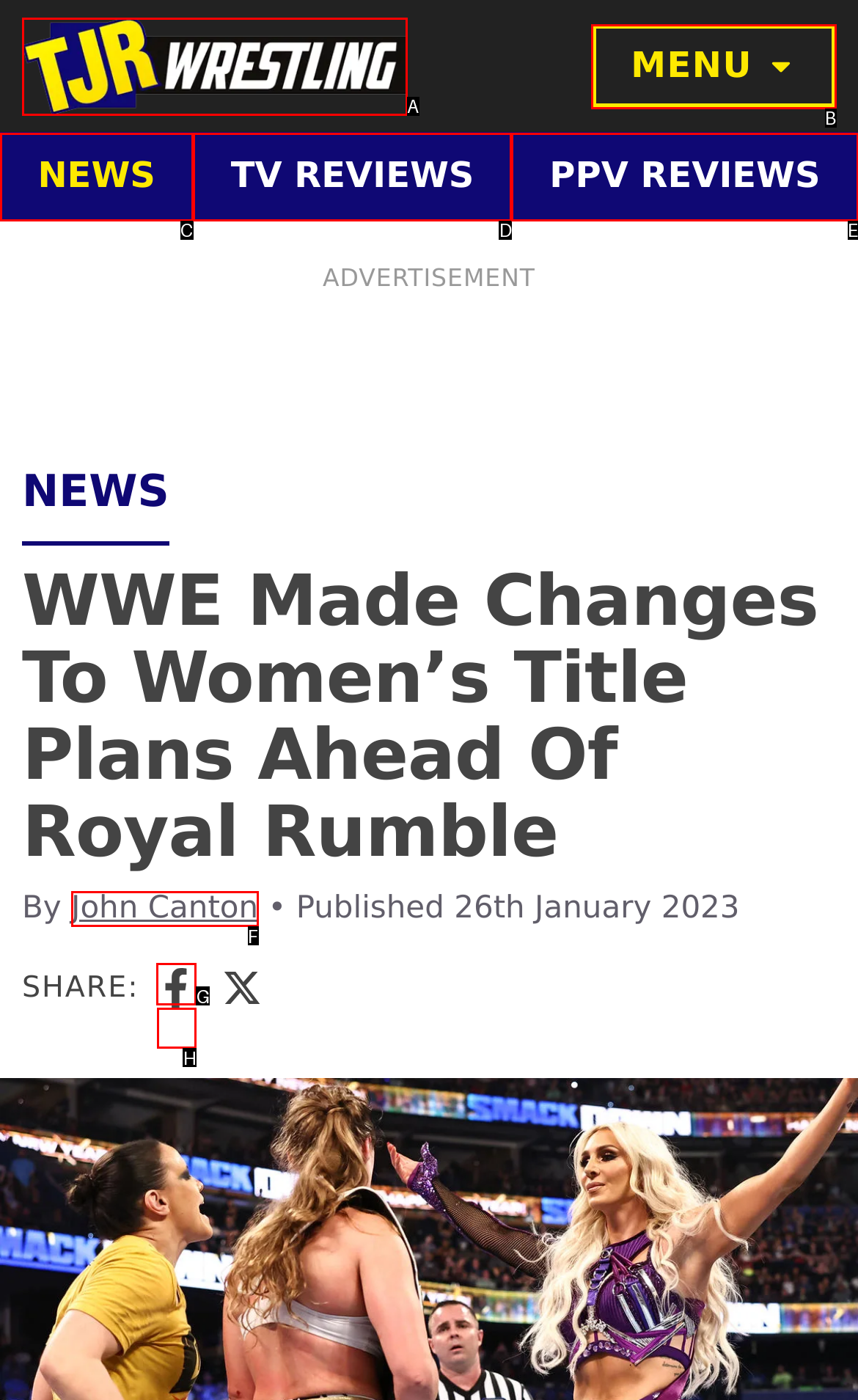Based on the task: Share on Facebook, which UI element should be clicked? Answer with the letter that corresponds to the correct option from the choices given.

H